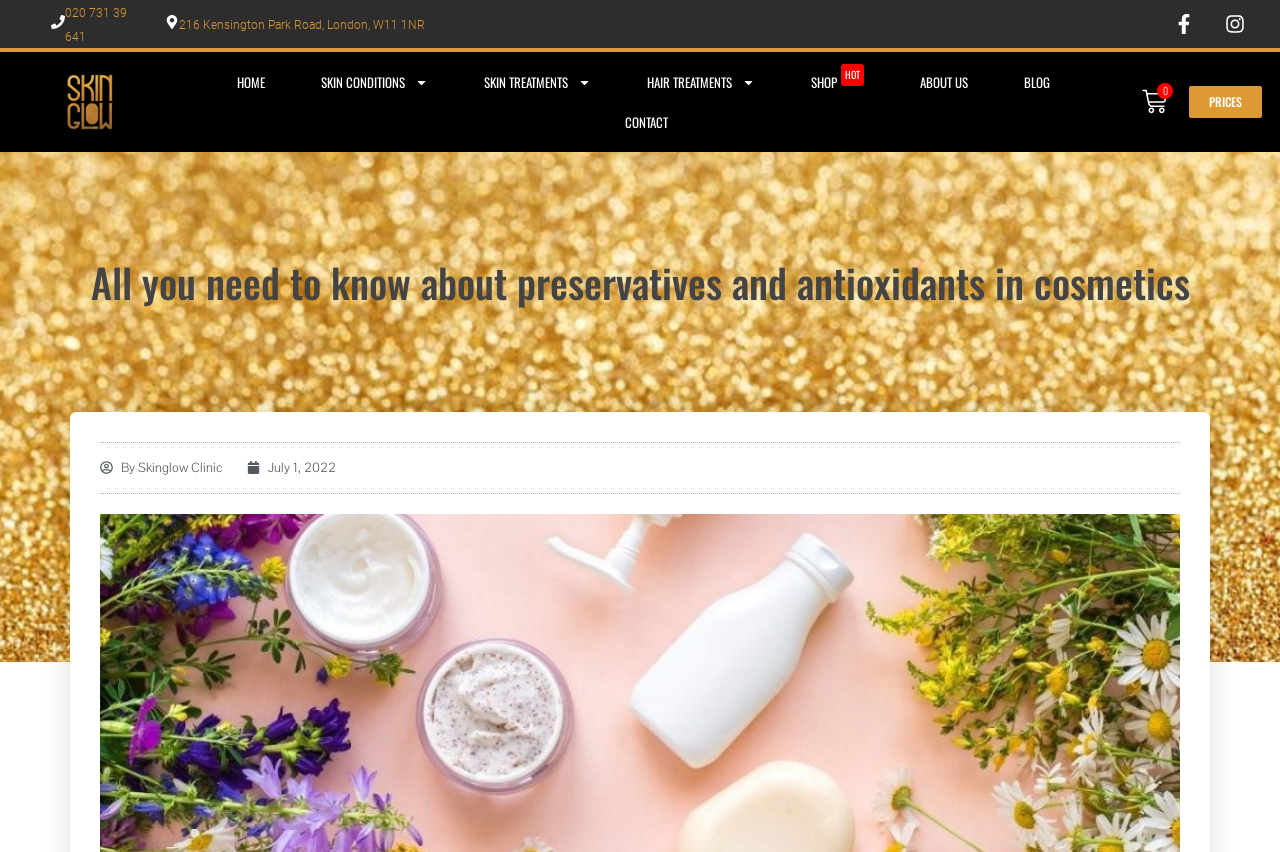Determine the bounding box coordinates of the clickable element to complete this instruction: "Read the article about preservatives and antioxidants in cosmetics". Provide the coordinates in the format of four float numbers between 0 and 1, [left, top, right, bottom].

[0.062, 0.308, 0.938, 0.354]